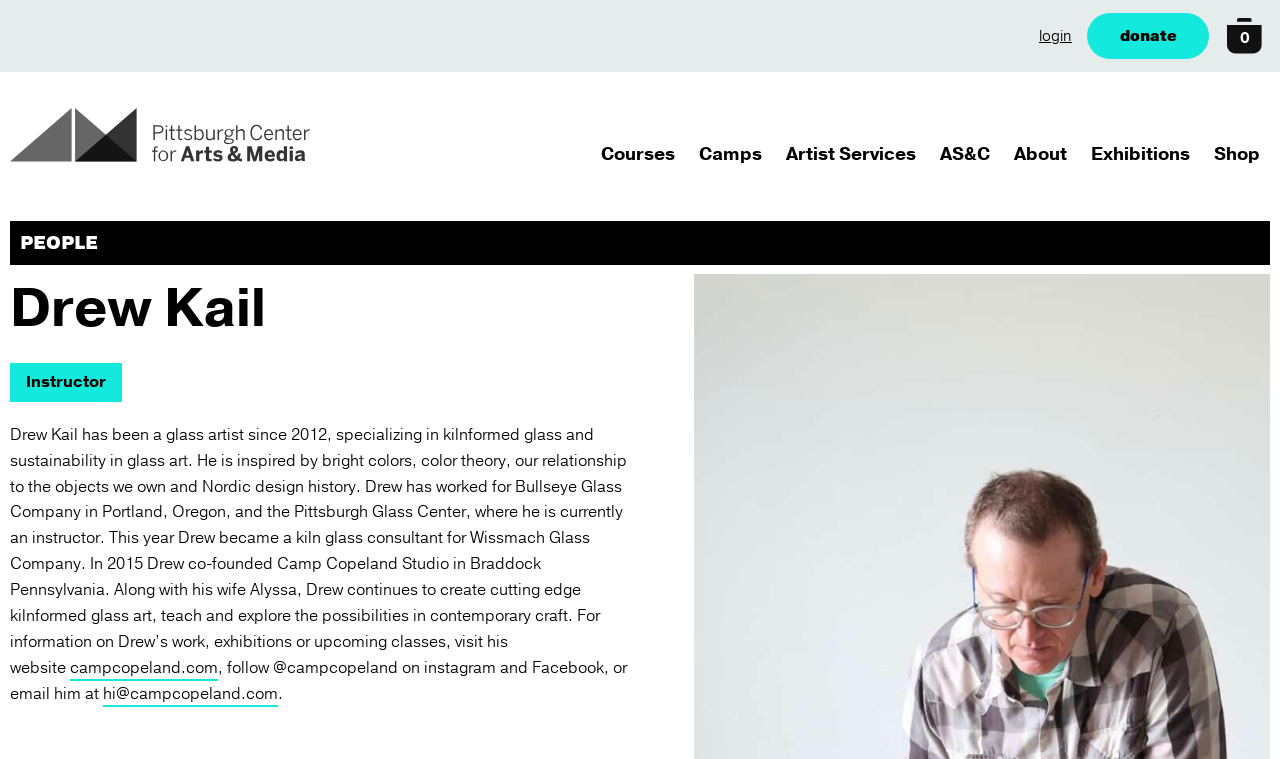Identify the bounding box coordinates of the element that should be clicked to fulfill this task: "visit courses page". The coordinates should be provided as four float numbers between 0 and 1, i.e., [left, top, right, bottom].

[0.462, 0.095, 0.535, 0.232]